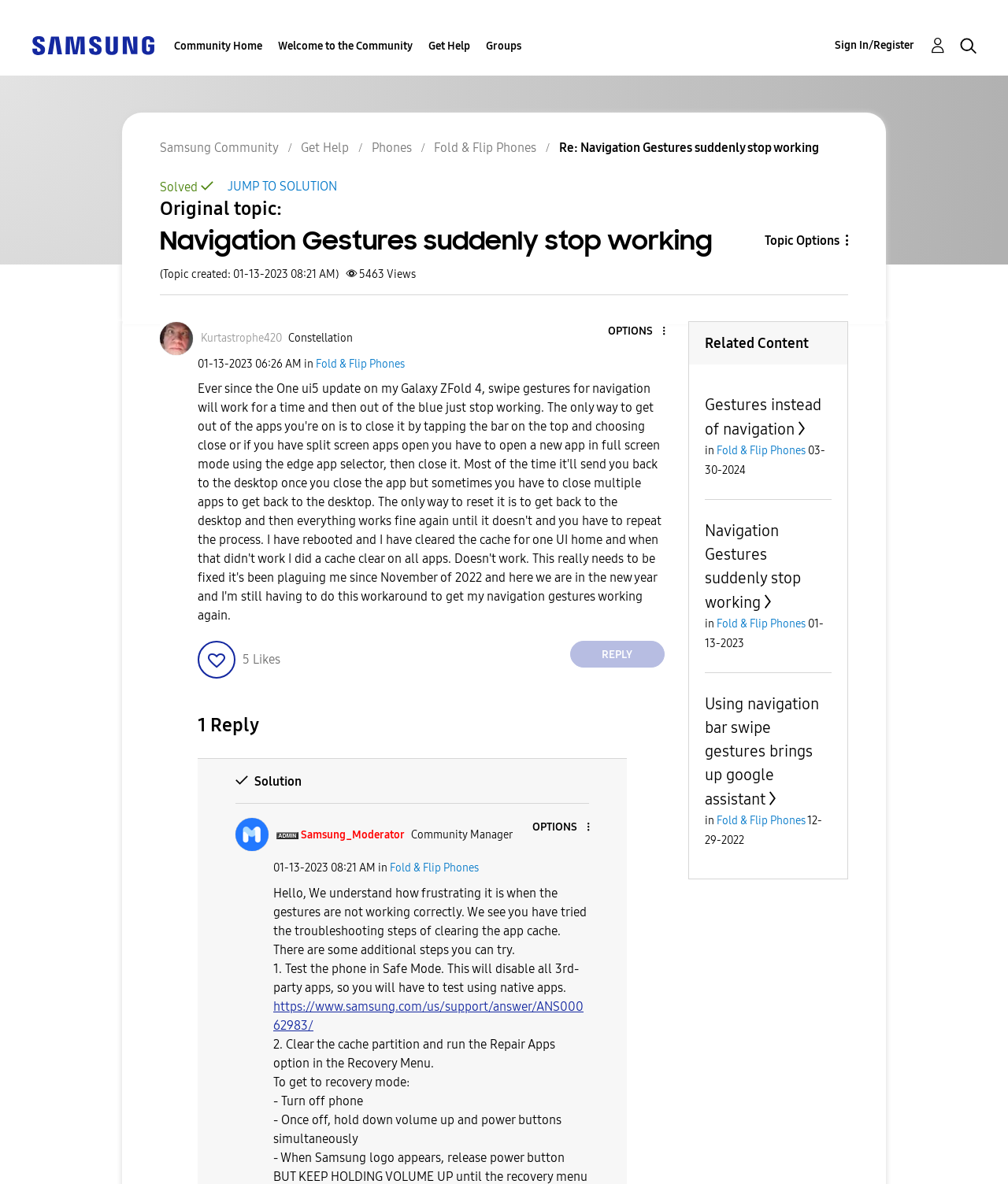Answer in one word or a short phrase: 
What is the topic of the original post?

Navigation Gestures suddenly stop working